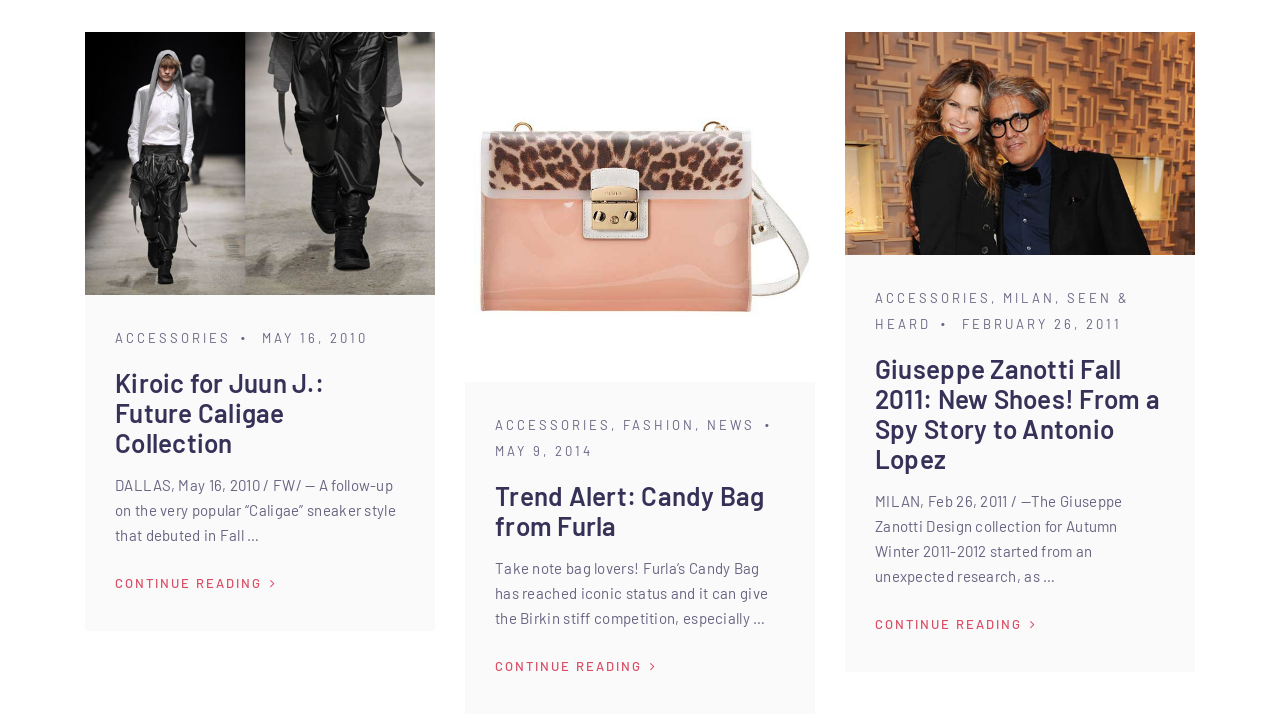Please pinpoint the bounding box coordinates for the region I should click to adhere to this instruction: "Continue reading about Kiroic for Juun J.: Future Caligae Collection".

[0.09, 0.788, 0.216, 0.823]